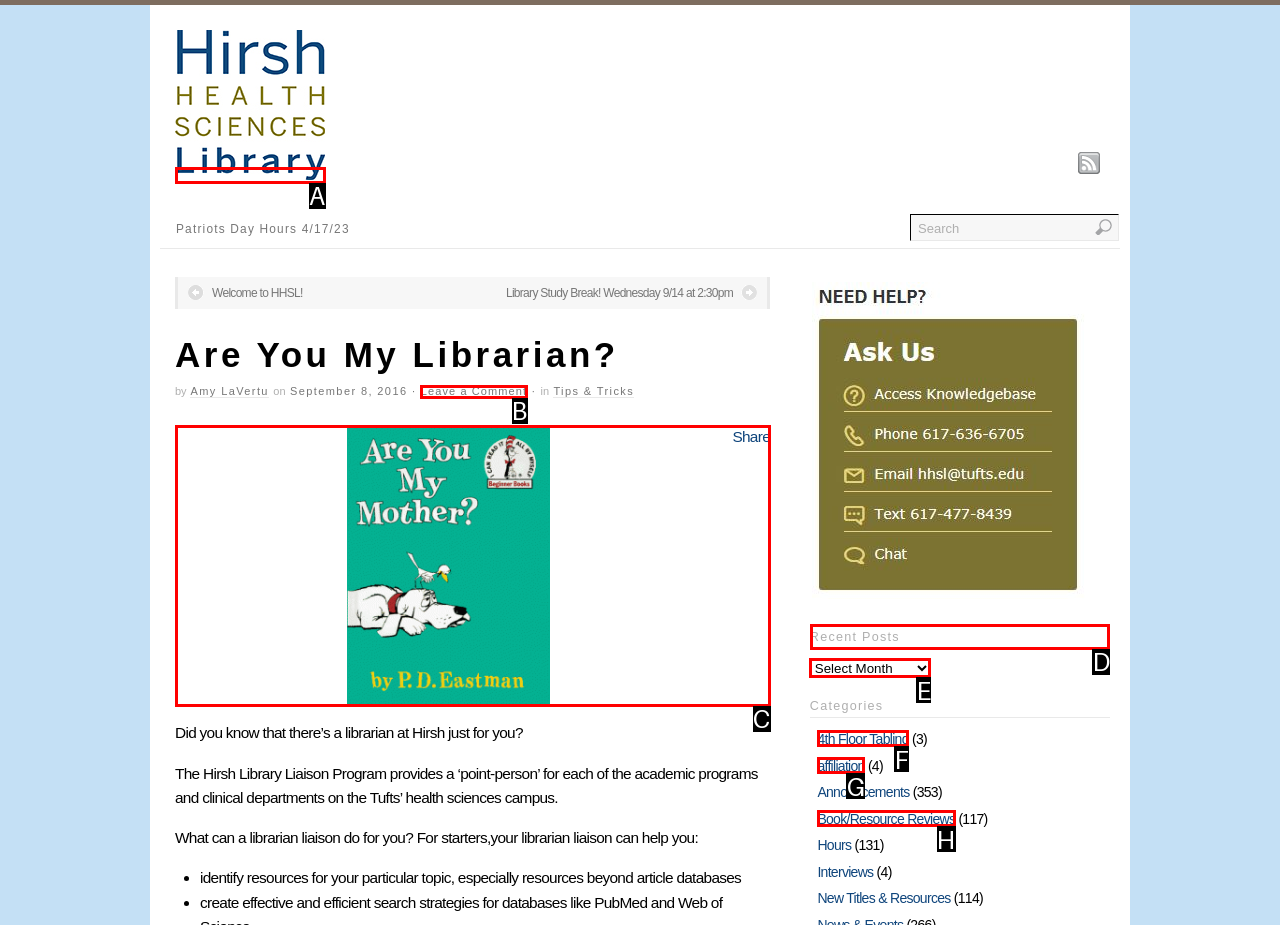Find the appropriate UI element to complete the task: View recent posts. Indicate your choice by providing the letter of the element.

D